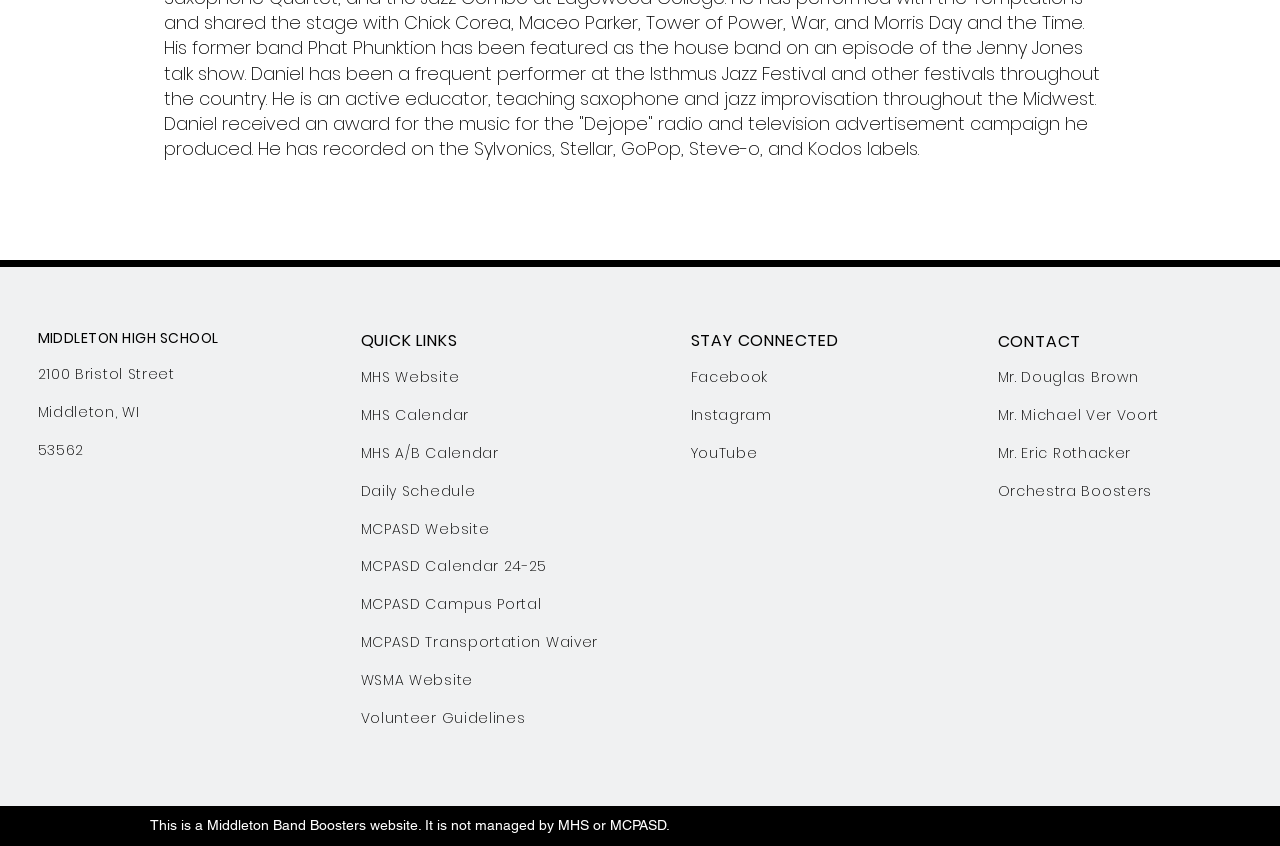Could you specify the bounding box coordinates for the clickable section to complete the following instruction: "visit MHS Website"?

[0.282, 0.434, 0.359, 0.458]